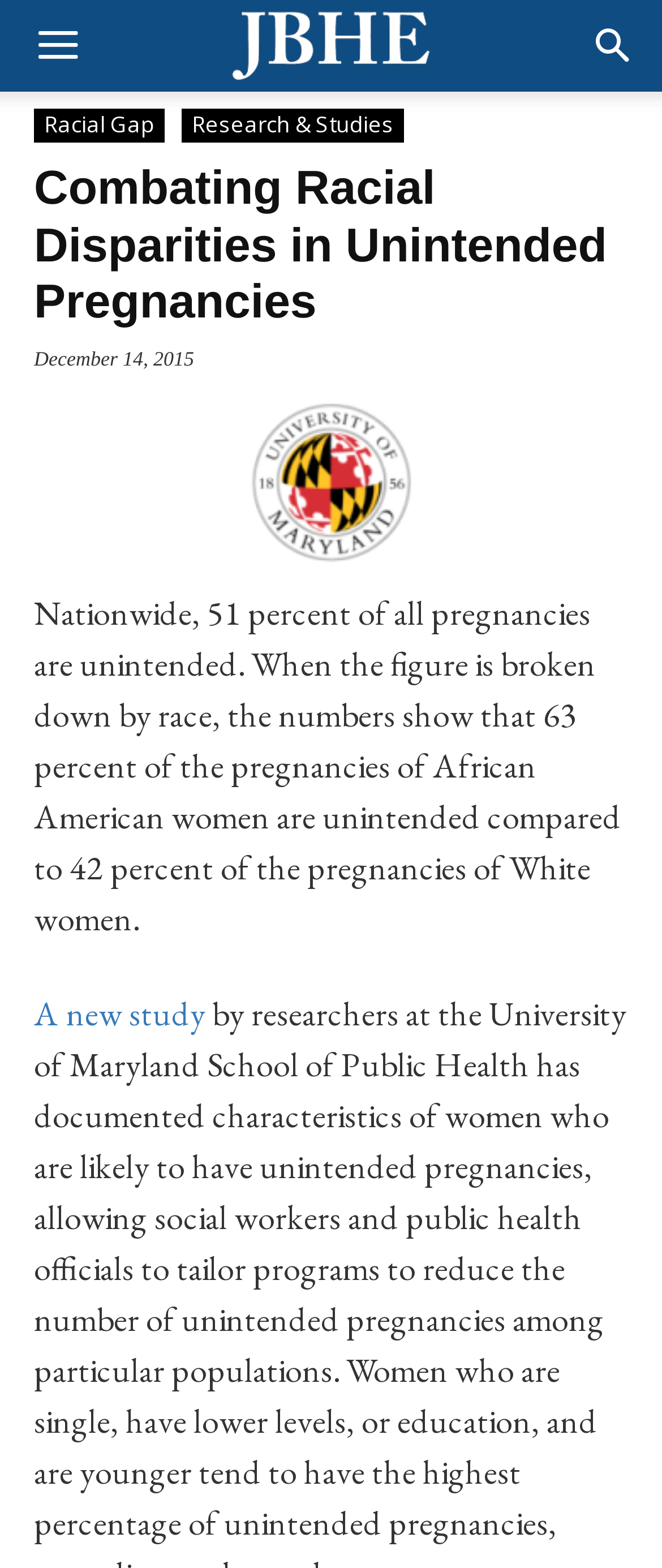What percentage of pregnancies are unintended in African American women?
Based on the visual content, answer with a single word or a brief phrase.

63 percent